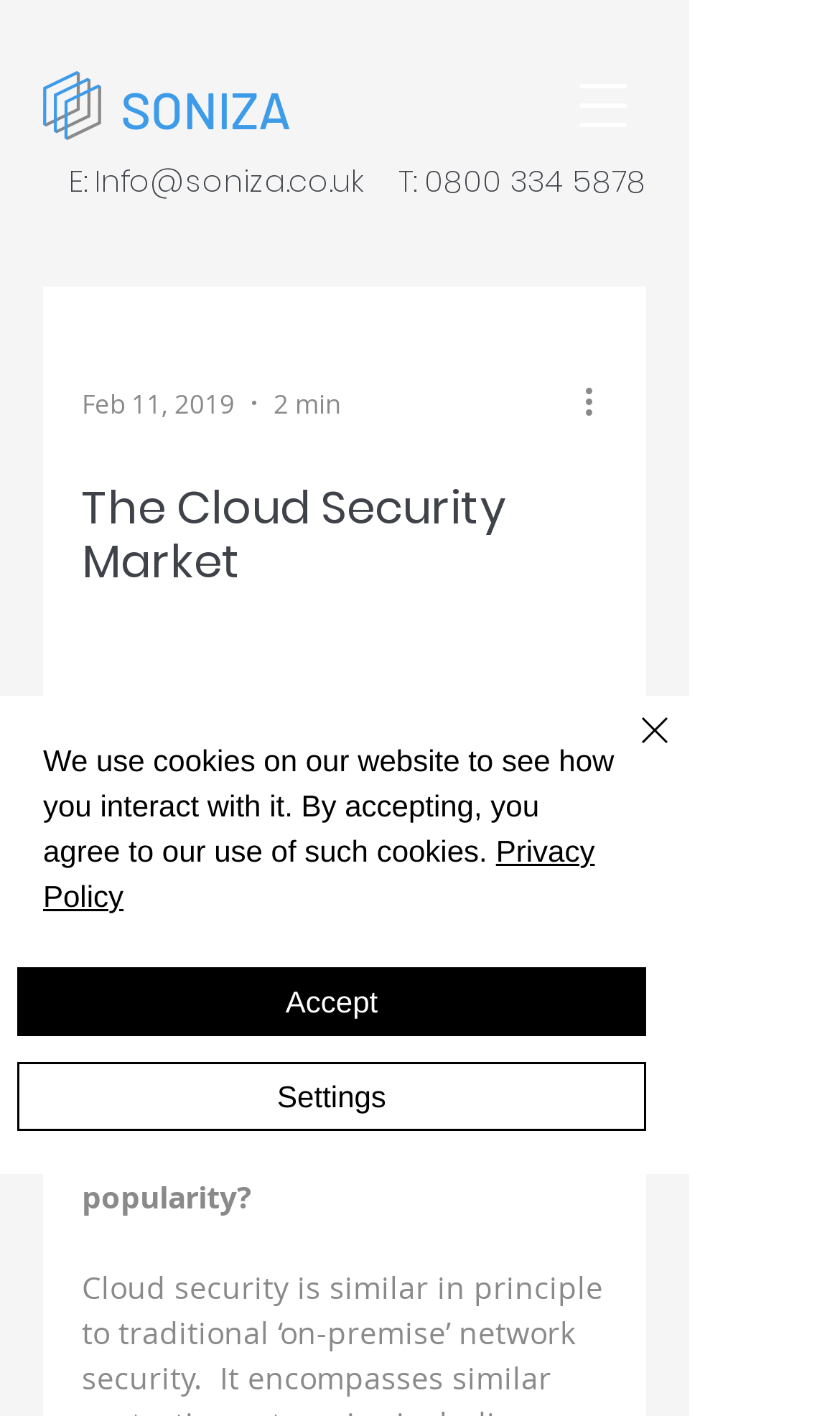Please provide a brief answer to the question using only one word or phrase: 
What is the date of the article?

Feb 11, 2019